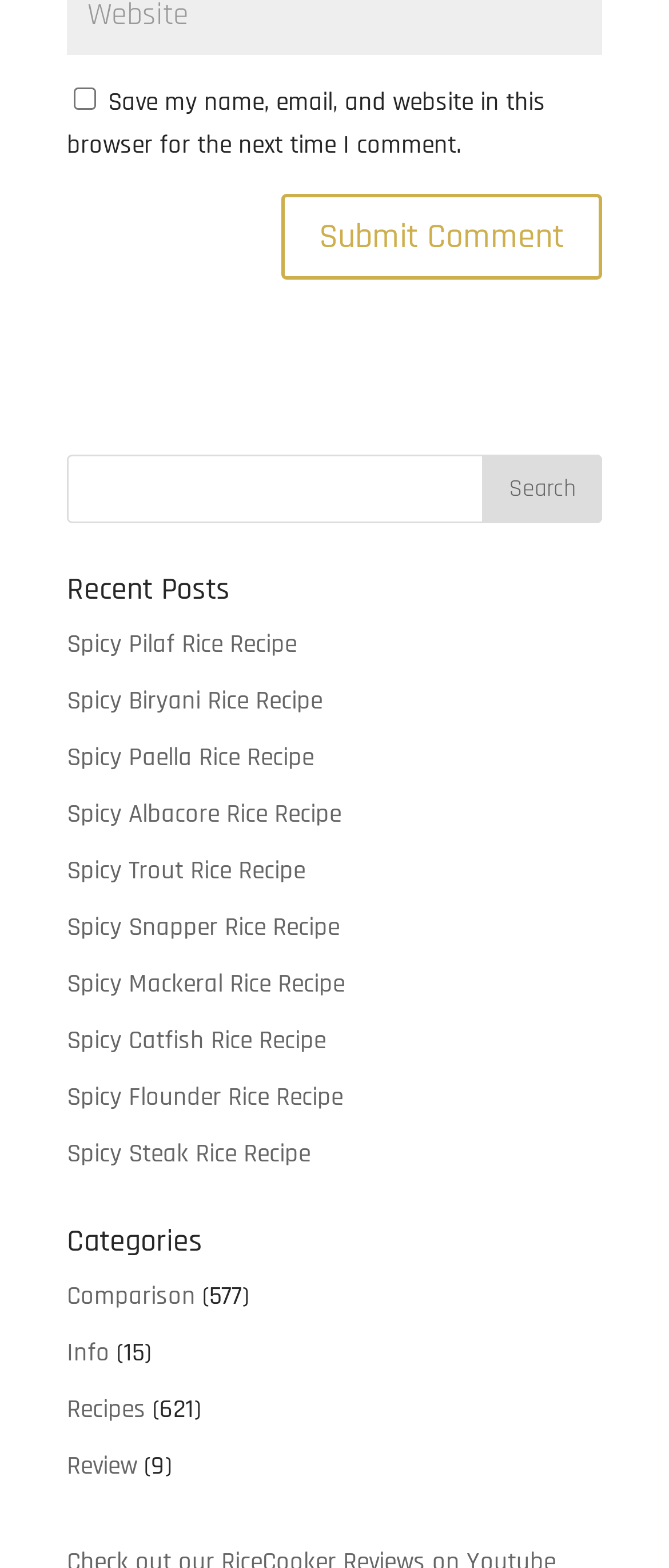Pinpoint the bounding box coordinates of the area that should be clicked to complete the following instruction: "View the Categories". The coordinates must be given as four float numbers between 0 and 1, i.e., [left, top, right, bottom].

[0.1, 0.782, 0.9, 0.813]